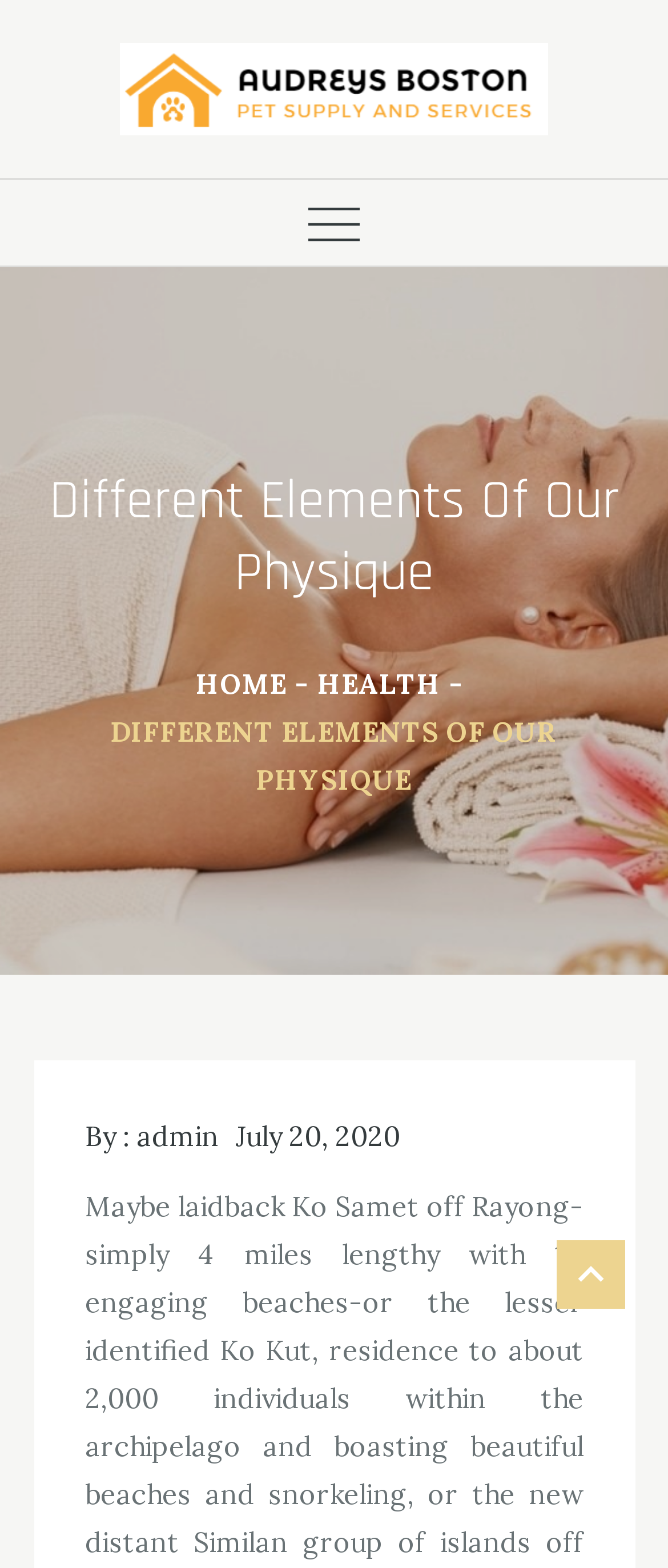What is the current page about?
Can you offer a detailed and complete answer to this question?

The current page is about 'Different Elements Of Our Physique' as indicated by the heading on the webpage, which is a prominent element on the page.